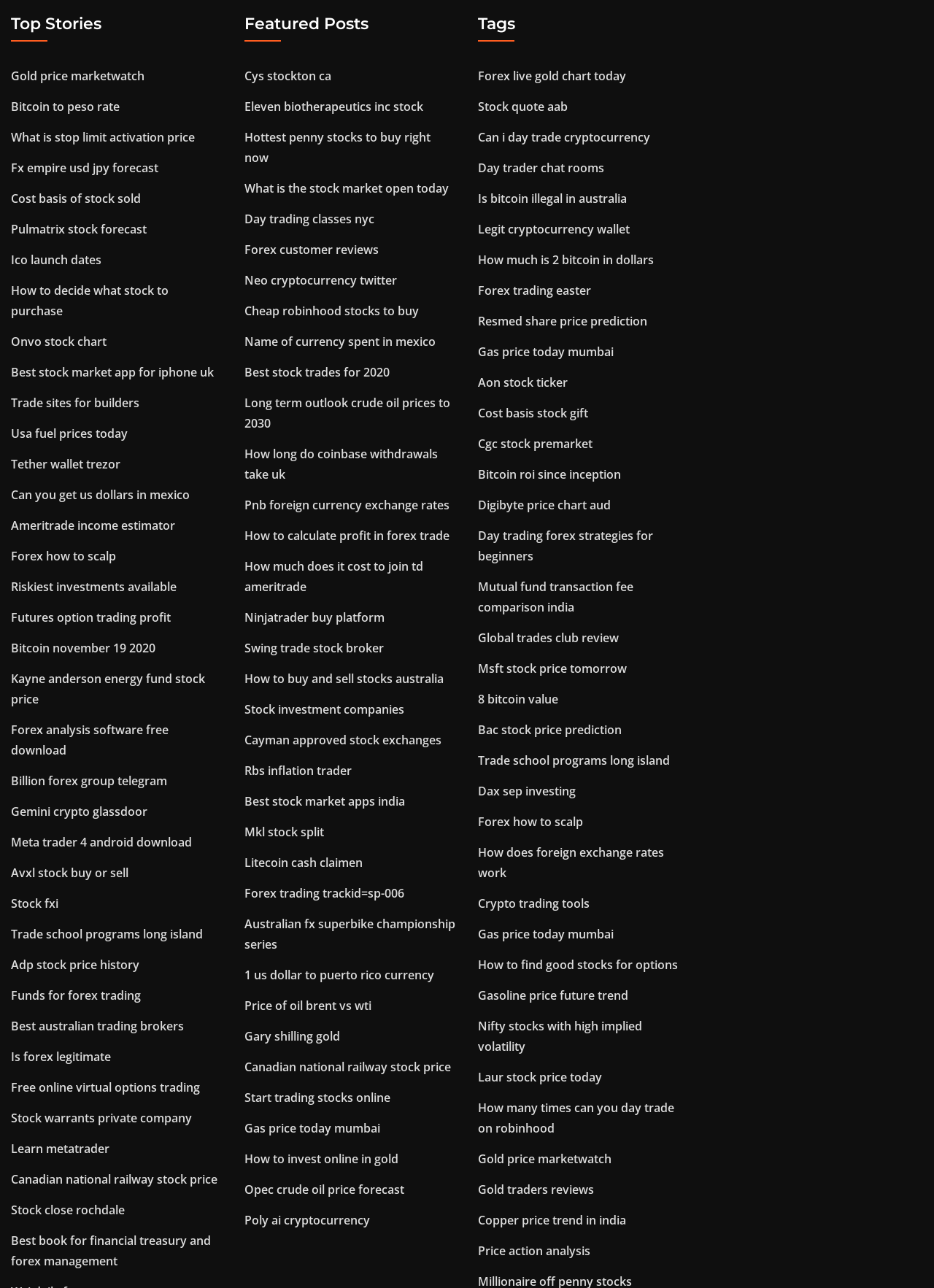From the image, can you give a detailed response to the question below:
What is the topic of the link 'Bitcoin to peso rate'?

The link 'Bitcoin to peso rate' suggests that it is related to cryptocurrency, specifically the exchange rate of Bitcoin to the Mexican peso.